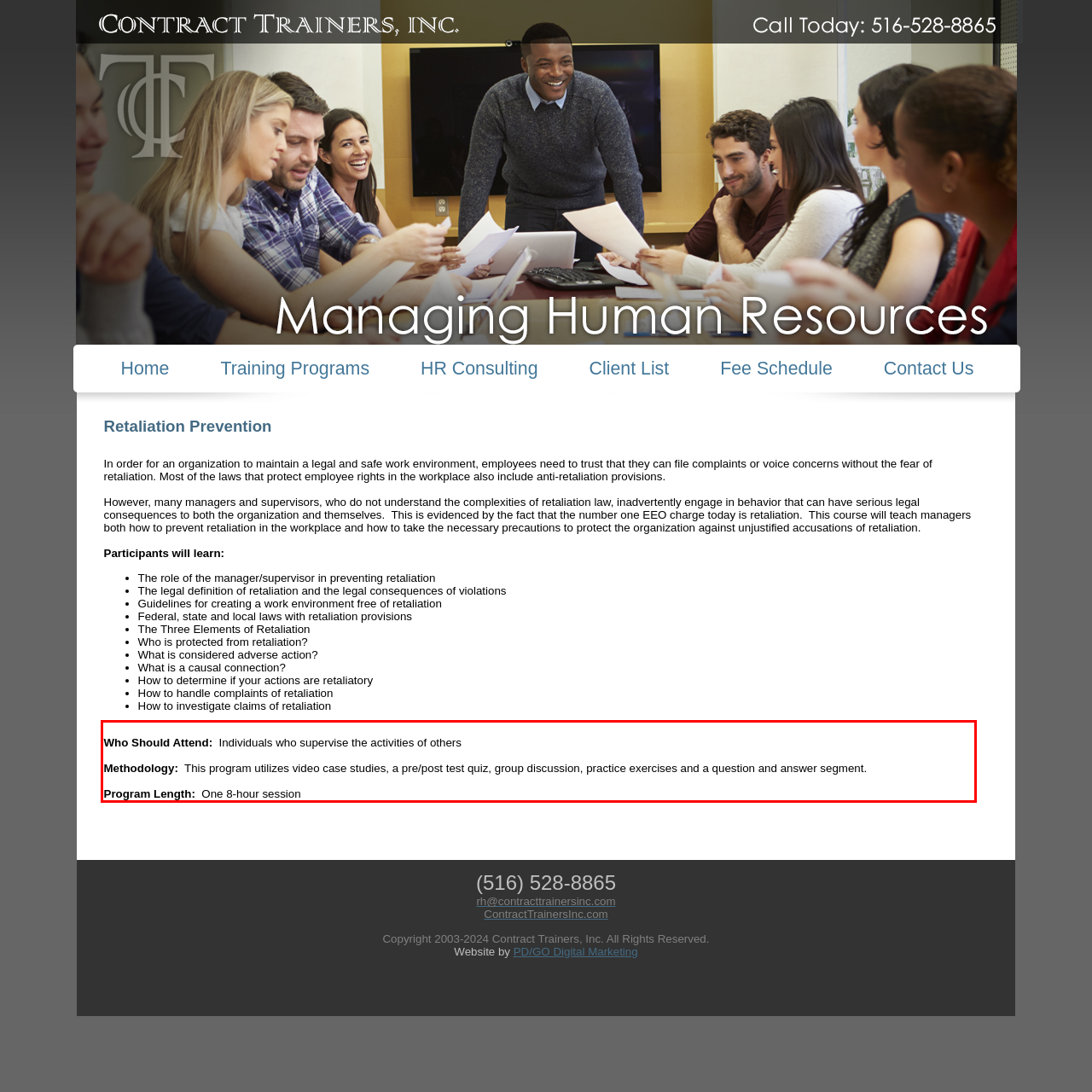Please take the screenshot of the webpage, find the red bounding box, and generate the text content that is within this red bounding box.

Who Should Attend: Individuals who supervise the activities of others Methodology: This program utilizes video case studies, a pre/post test quiz, group discussion, practice exercises and a question and answer segment. Program Length: One 8-hour session